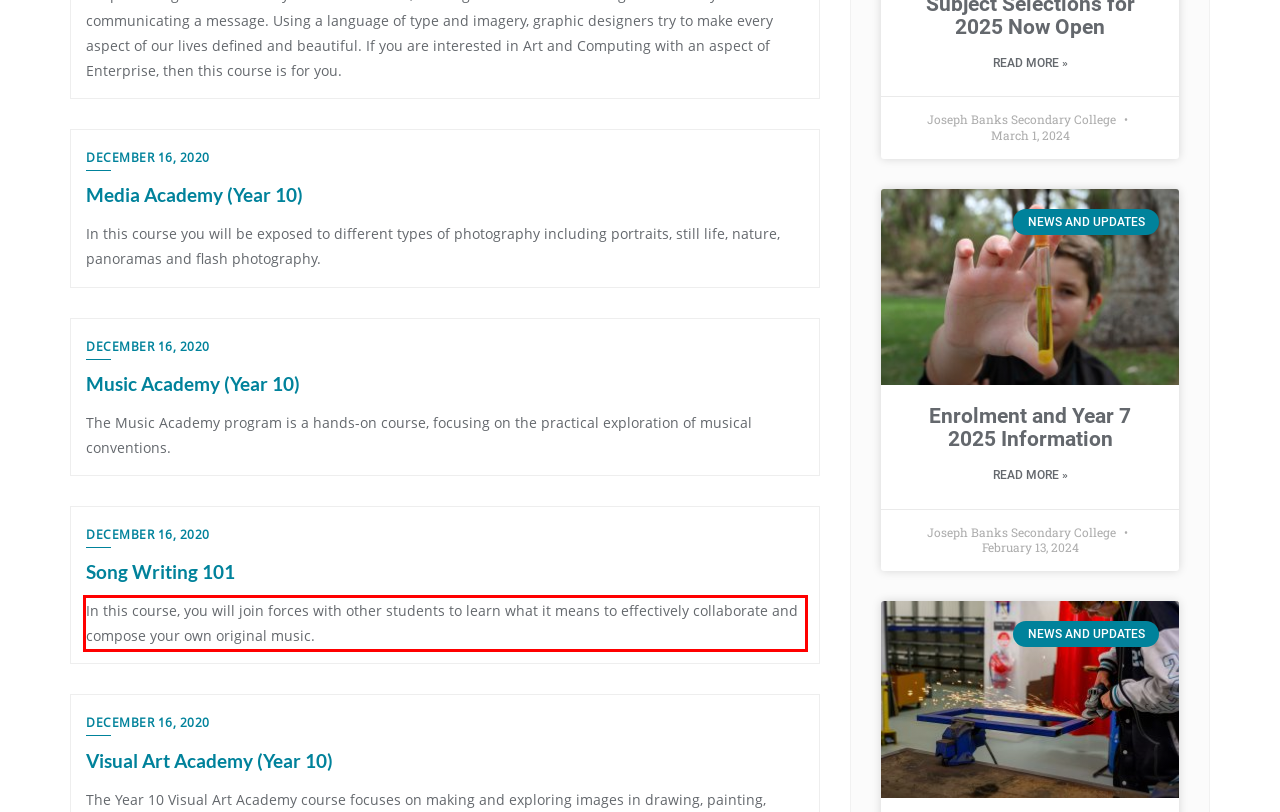Identify the red bounding box in the webpage screenshot and perform OCR to generate the text content enclosed.

In this course, you will join forces with other students to learn what it means to effectively collaborate and compose your own original music.